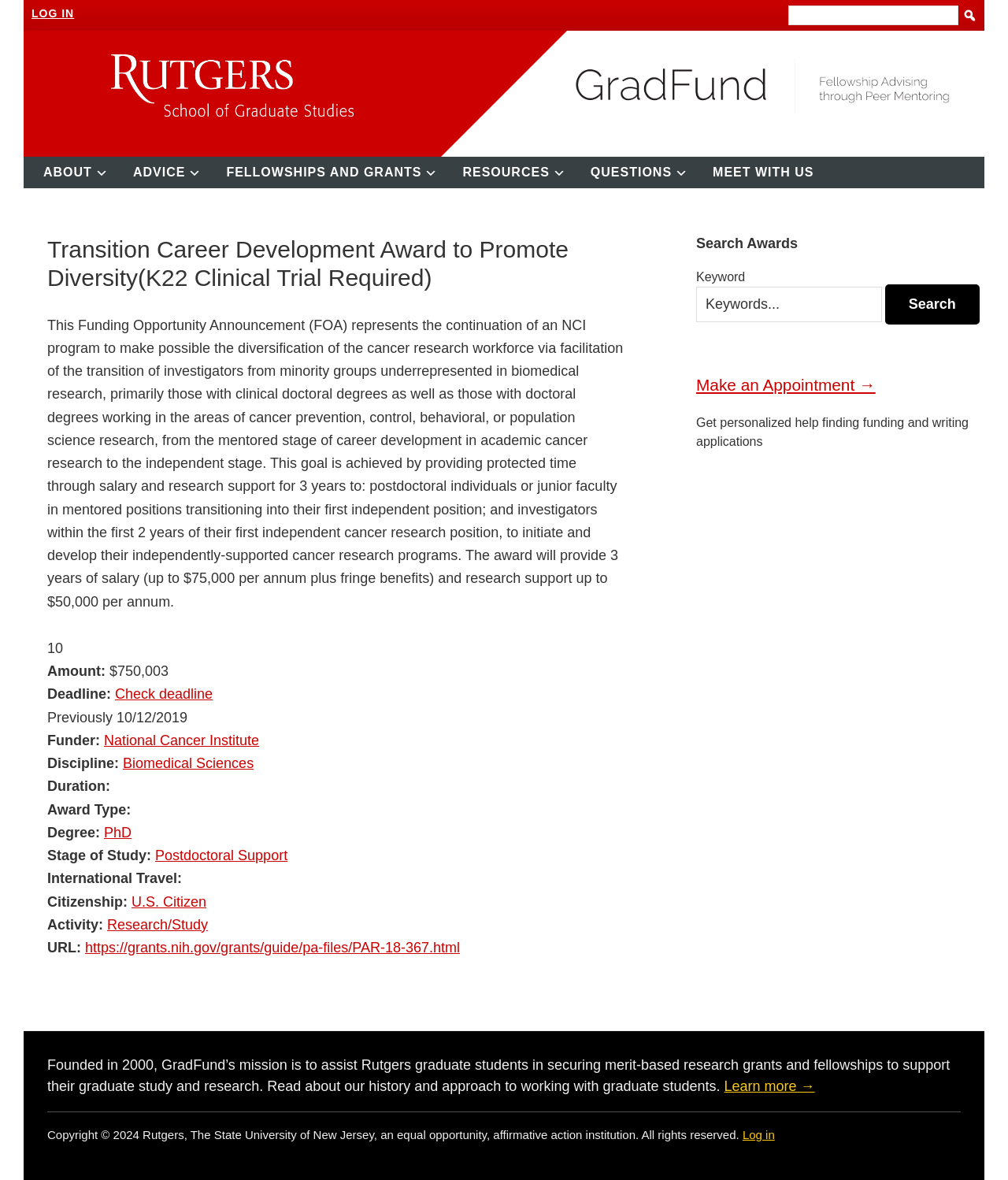Please locate the bounding box coordinates of the element's region that needs to be clicked to follow the instruction: "Check deadline". The bounding box coordinates should be provided as four float numbers between 0 and 1, i.e., [left, top, right, bottom].

[0.114, 0.582, 0.211, 0.595]